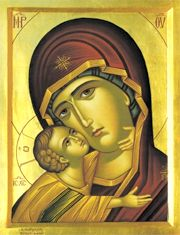Use one word or a short phrase to answer the question provided: 
What is the significance of the Dormition Fast in relation to the icon?

Reflection on Mary's life and relationship with Christ